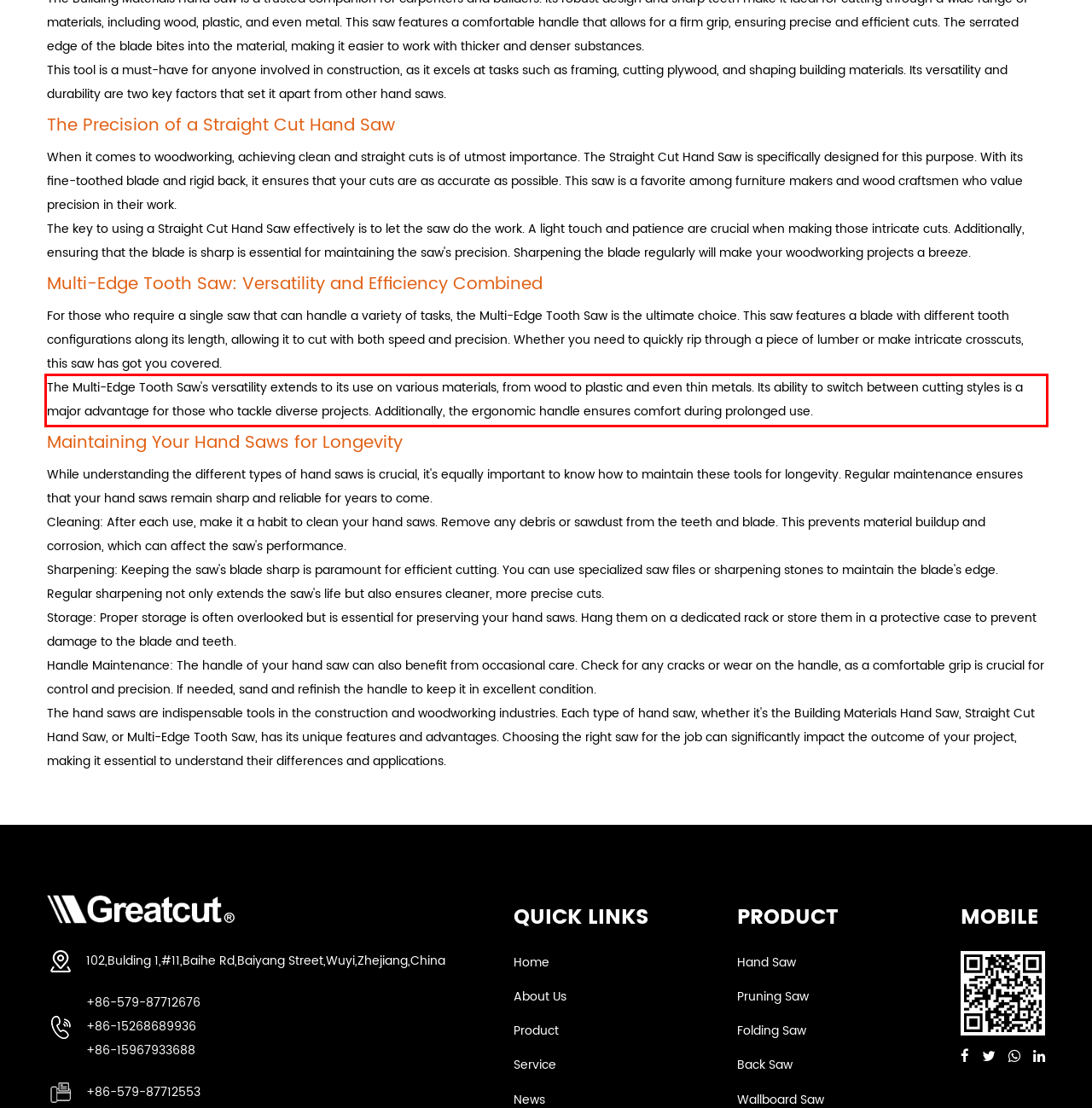You are provided with a screenshot of a webpage that includes a UI element enclosed in a red rectangle. Extract the text content inside this red rectangle.

The Multi-Edge Tooth Saw's versatility extends to its use on various materials, from wood to plastic and even thin metals. Its ability to switch between cutting styles is a major advantage for those who tackle diverse projects. Additionally, the ergonomic handle ensures comfort during prolonged use.